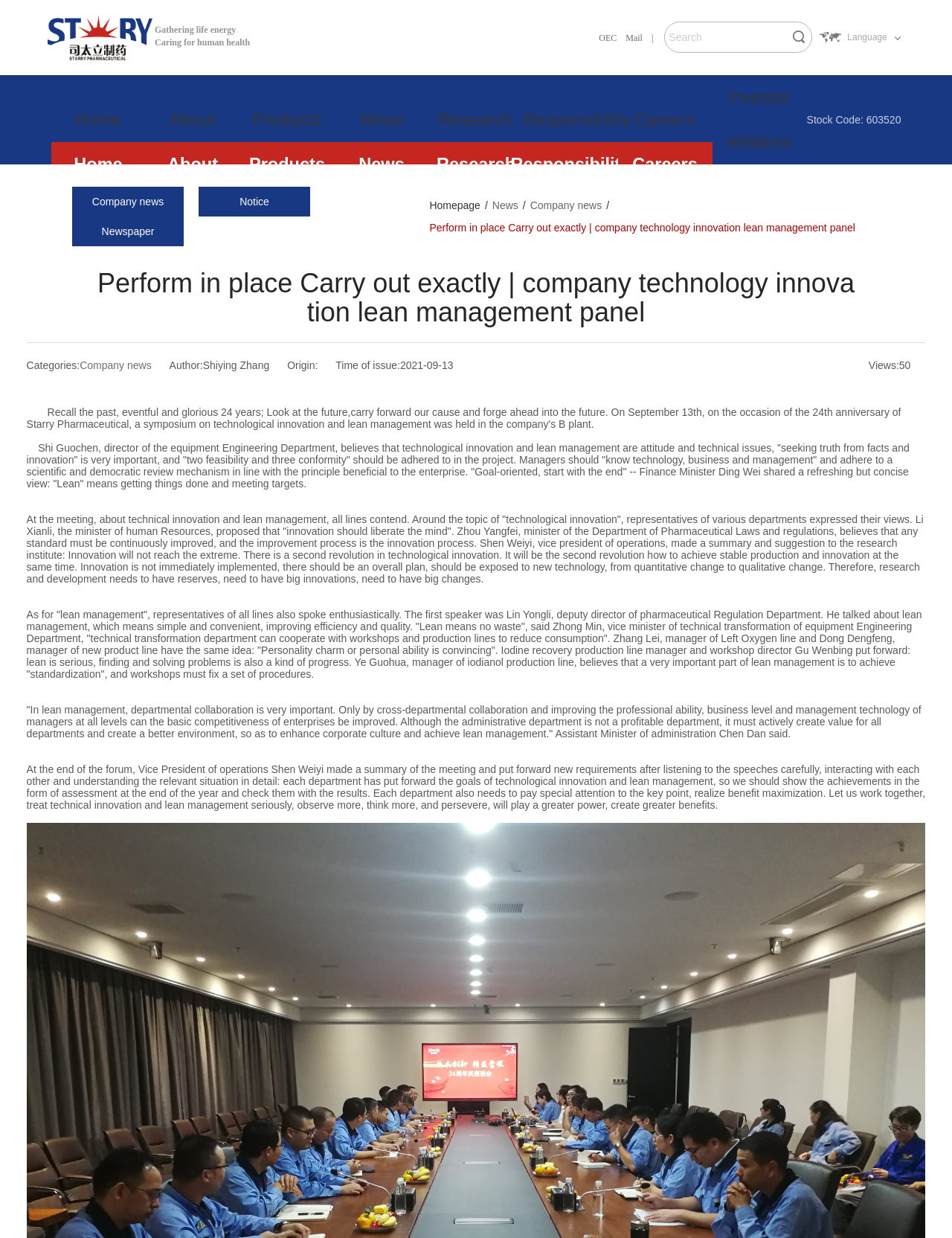What is the last main category? Analyze the screenshot and reply with just one word or a short phrase.

Careers